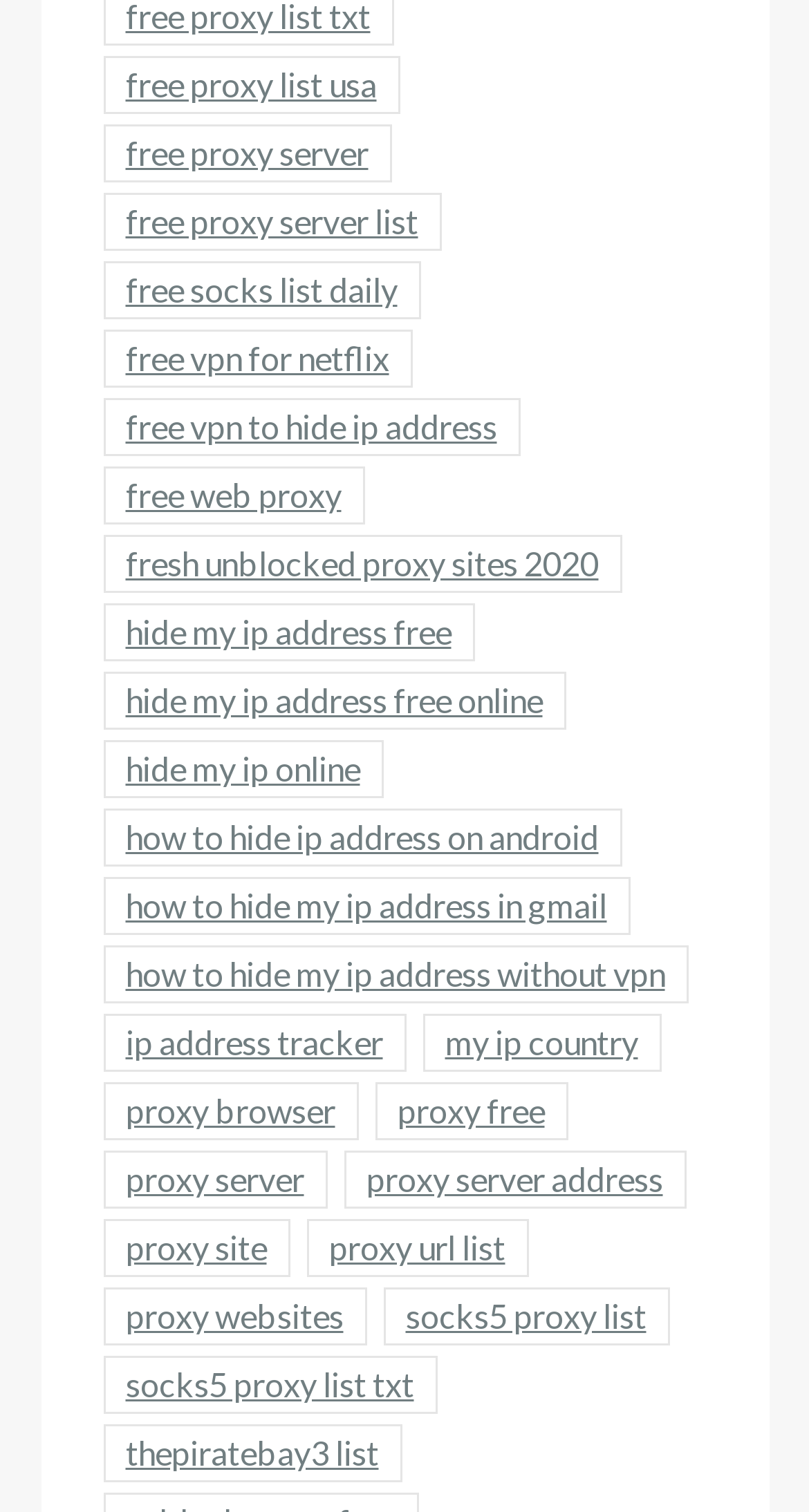Analyze the image and deliver a detailed answer to the question: What is the topic of the link 'how to hide my ip address in gmail'?

The link 'how to hide my ip address in gmail (38 items)' implies that the topic of this link is related to hiding one's IP address while using Gmail, and it provides 38 items or resources related to this topic.